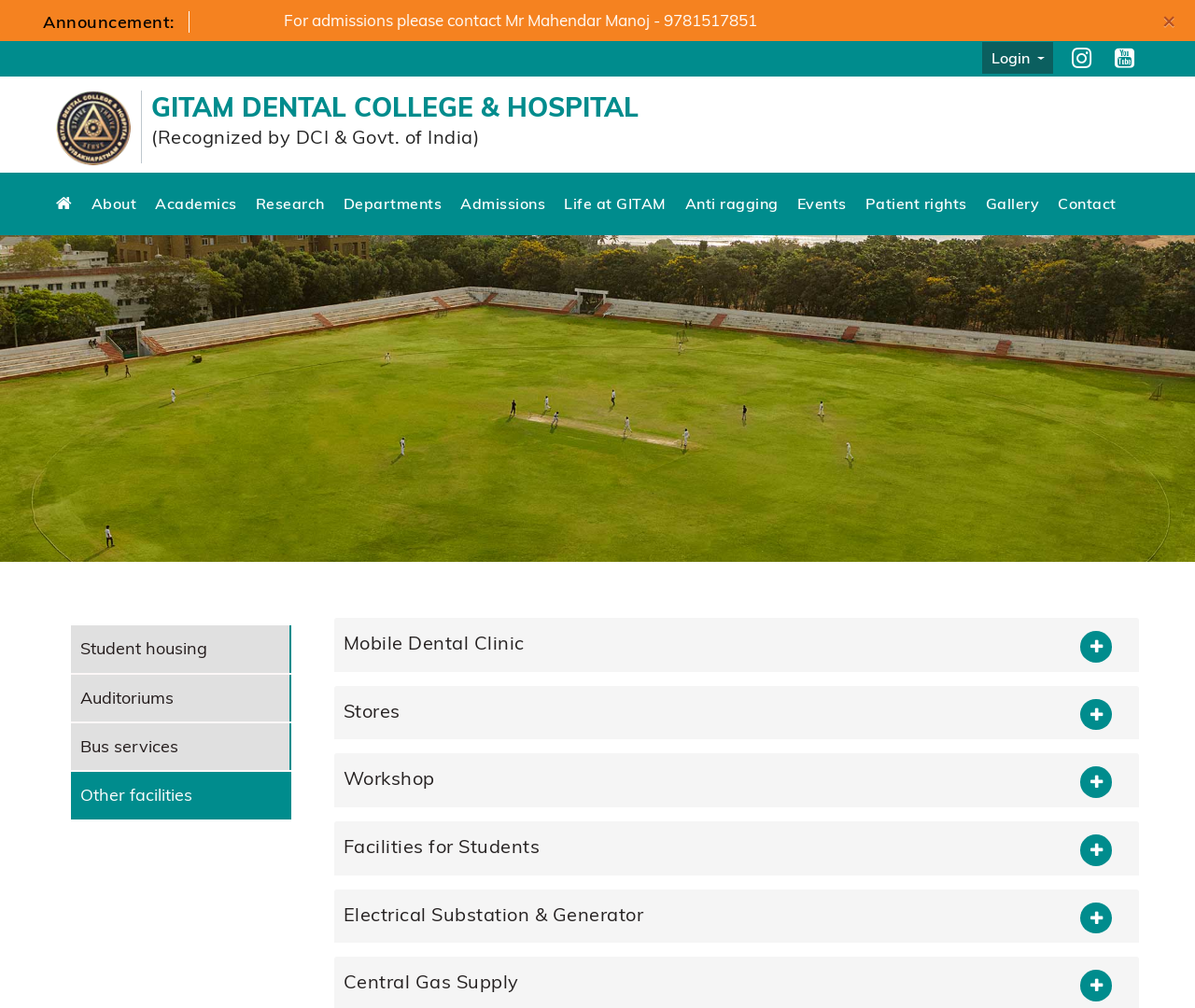Generate a comprehensive description of the webpage content.

The webpage appears to be the homepage of GITAM Dental College & Hospital. At the top, there is a heading that reads "Announcement:" followed by a static text that provides contact information for admissions. Below this, there is a prominent heading that displays the name of the institution, "GITAM DENTAL COLLEGE & HOSPITAL", along with a subtitle that indicates its recognition by DCI and the Government of India.

To the right of the institution's name, there is a login button. Above the login button, there is a link with no descriptive text. On the top-left corner, there are several links arranged horizontally, including "Home", "About", "Academics", "Research", "Departments", and others. Each of these links has a corresponding static text below it, providing additional information.

Below the horizontal links, there is a tab list with four links: "Student housing", "Auditoriums", "Bus services", and "Other facilities". These links are arranged vertically and take up a significant portion of the page.

On the right side of the page, there are several links with icons, each expanded to display a heading. These links include "Mobile Dental Clinic", "Stores", "Workshop", "Facilities for Students", "Electrical Substation & Generator", and "Central Gas Supply". Each of these links has a corresponding heading that provides a brief description.

Overall, the webpage appears to be a gateway to various resources and information about GITAM Dental College & Hospital, with a focus on admissions, academics, and facilities.